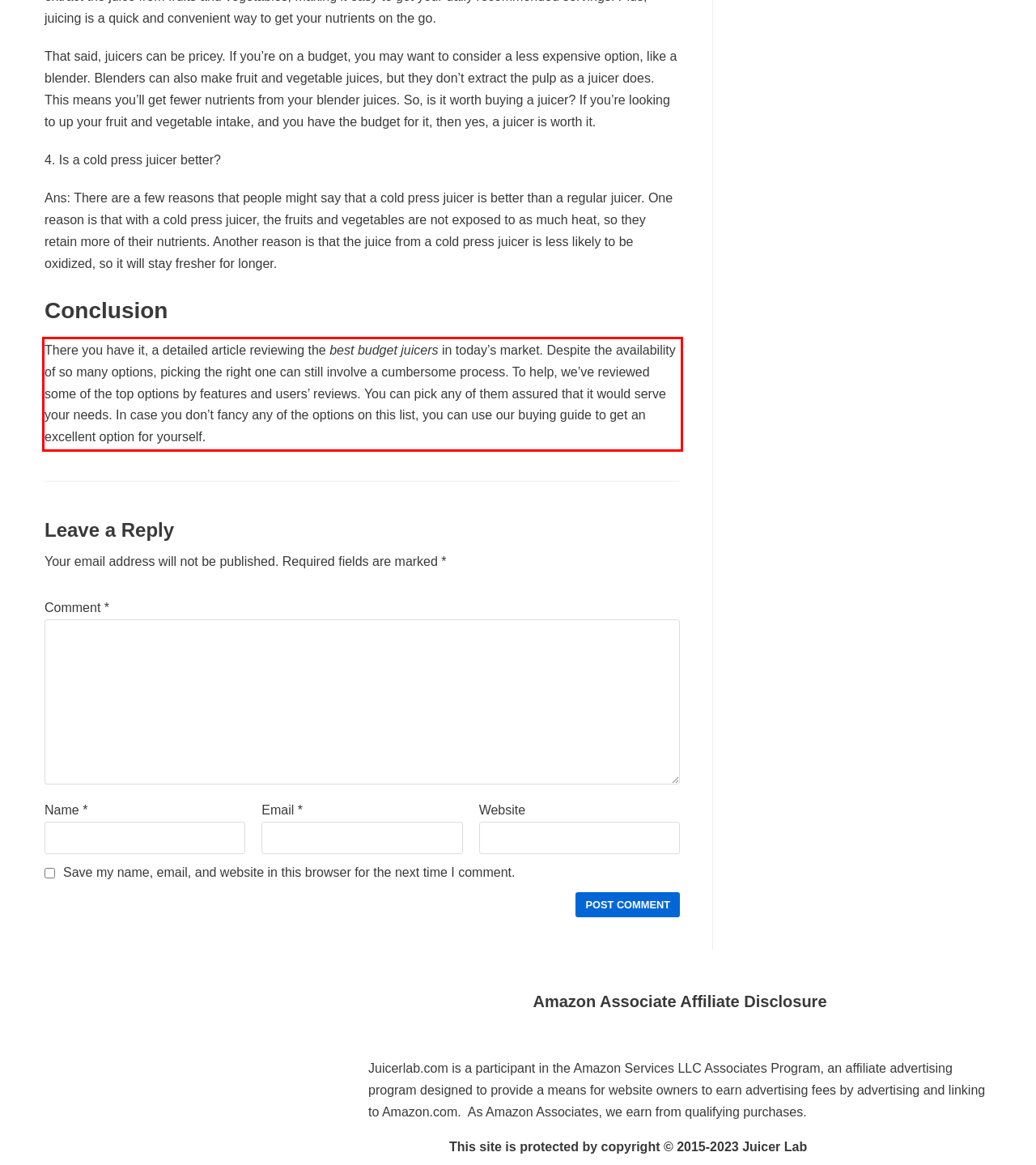Examine the webpage screenshot and use OCR to obtain the text inside the red bounding box.

There you have it, a detailed article reviewing the best budget juicers in today’s market. Despite the availability of so many options, picking the right one can still involve a cumbersome process. To help, we’ve reviewed some of the top options by features and users’ reviews. You can pick any of them assured that it would serve your needs. In case you don’t fancy any of the options on this list, you can use our buying guide to get an excellent option for yourself.